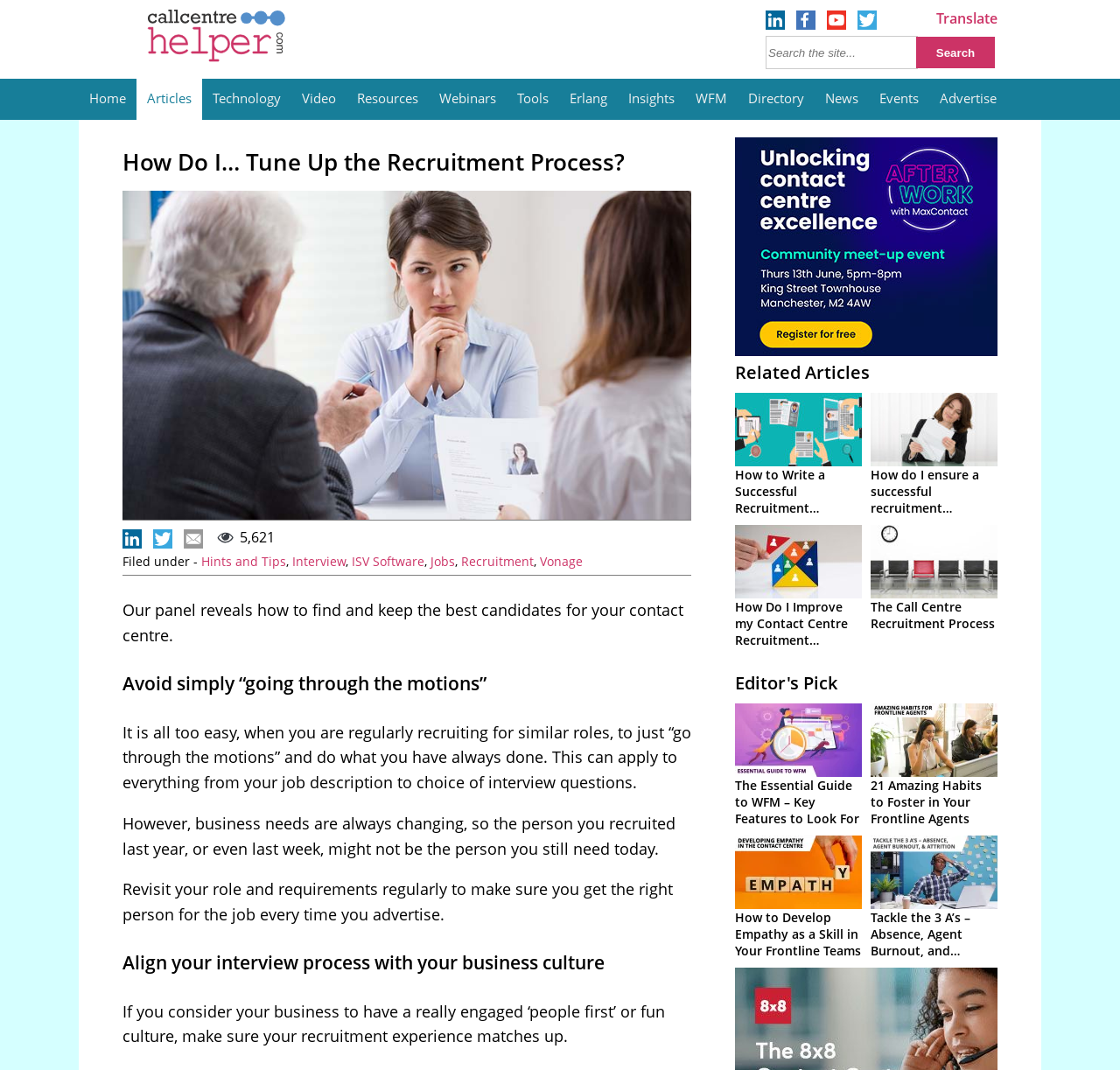Given the description "﻿", determine the bounding box of the corresponding UI element.

[0.684, 0.014, 0.701, 0.032]